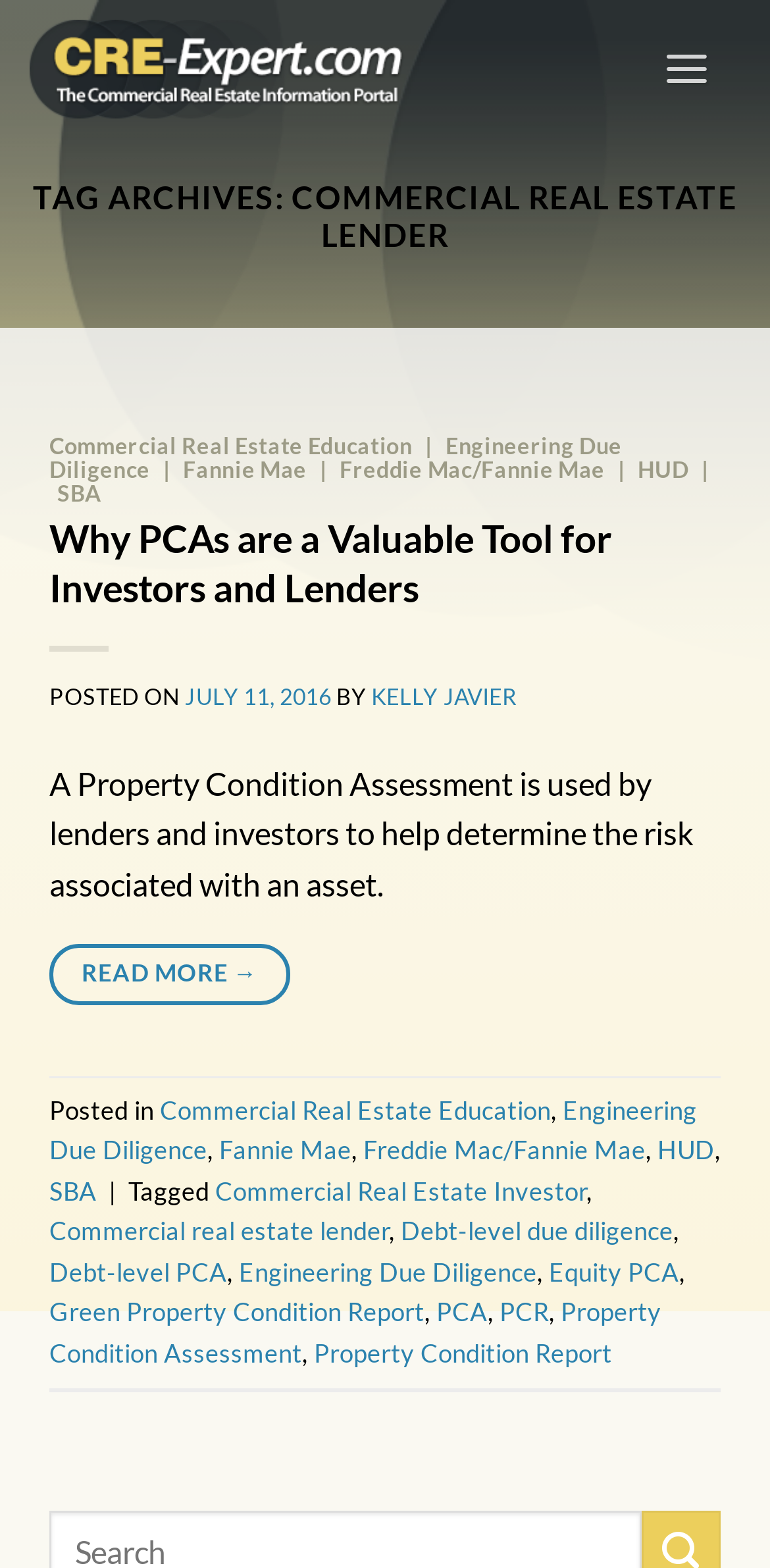Locate the bounding box coordinates of the element that should be clicked to fulfill the instruction: "Click the 'READ MORE →' button".

[0.064, 0.602, 0.376, 0.641]